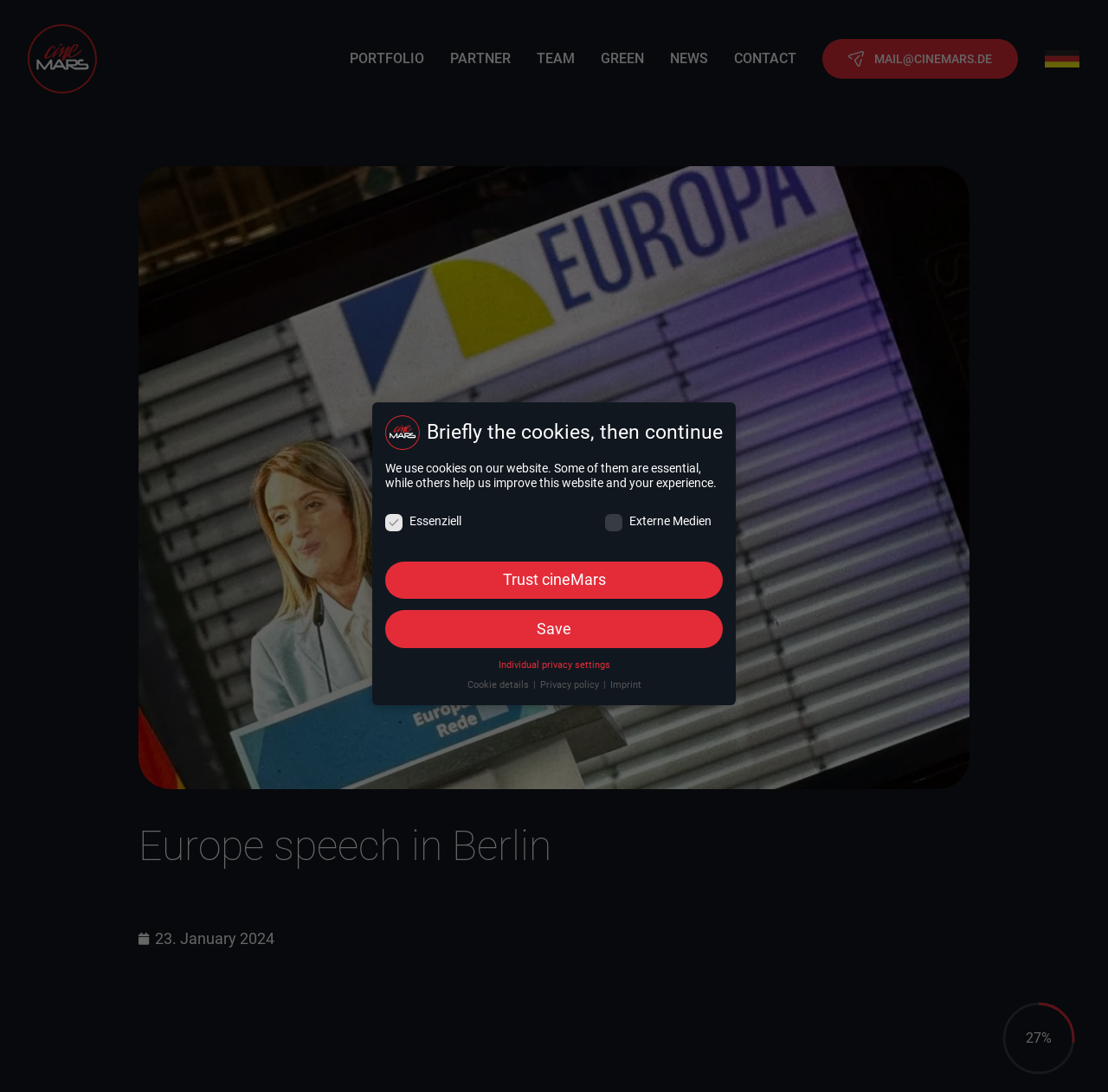Can you show the bounding box coordinates of the region to click on to complete the task described in the instruction: "View the TEAM page"?

[0.484, 0.048, 0.519, 0.06]